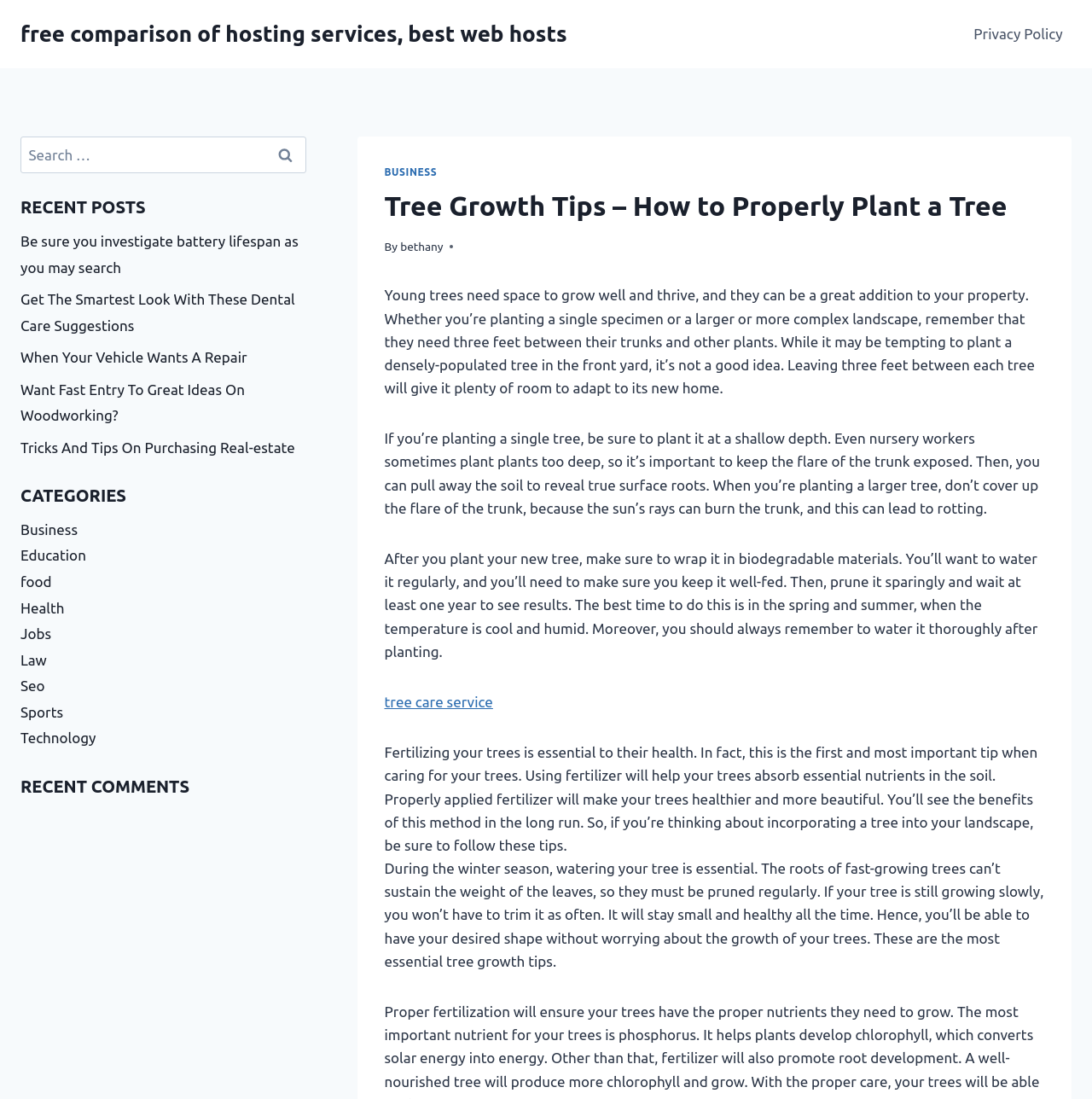What is the category of the post 'Get The Smartest Look With These Dental Care Suggestions'?
Carefully analyze the image and provide a thorough answer to the question.

The post 'Get The Smartest Look With These Dental Care Suggestions' is listed under the 'RECENT POSTS' section, and based on its title, it is likely to be categorized under 'Health'.